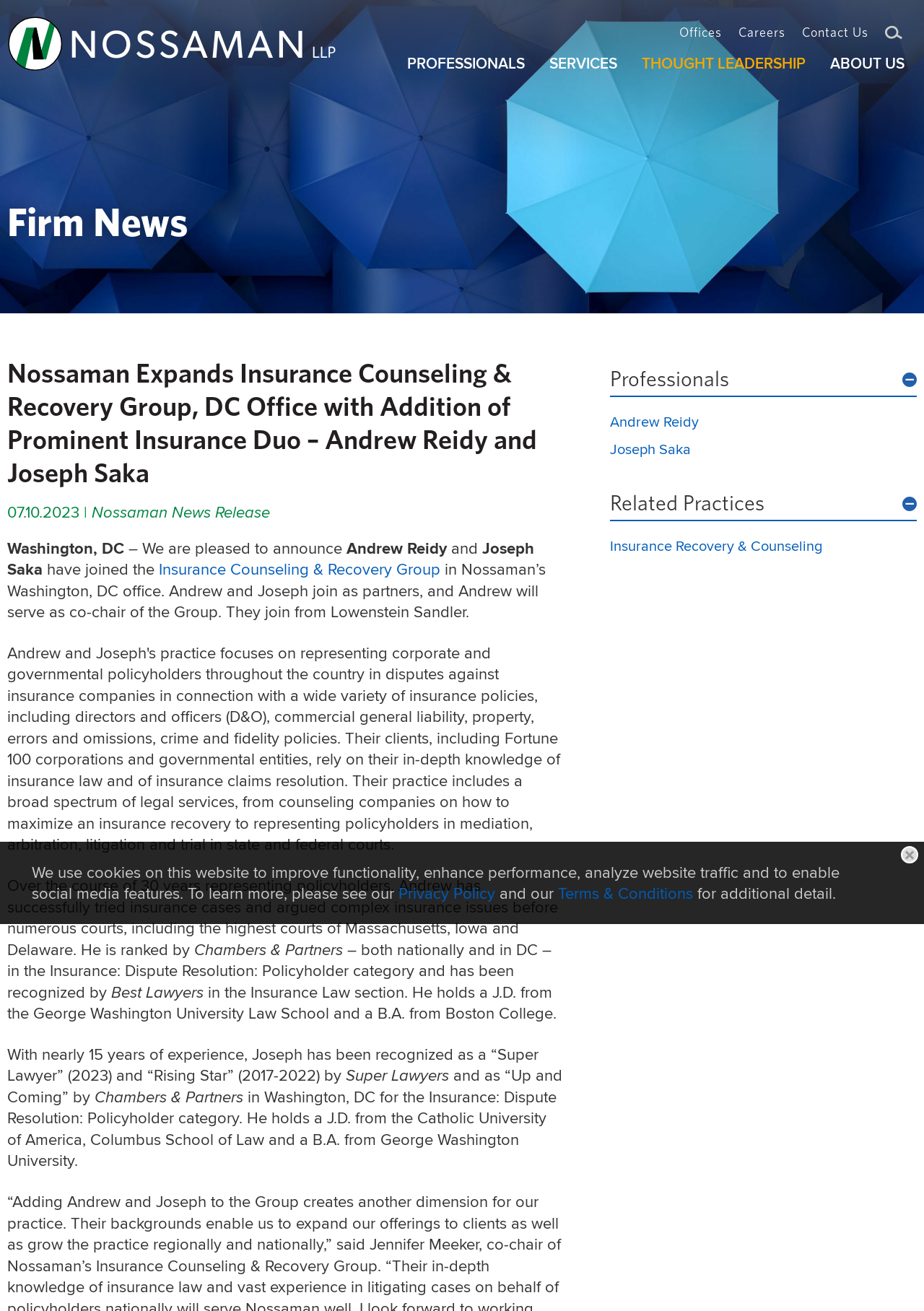Identify the bounding box coordinates for the UI element described as follows: Insurance Recovery & Counseling. Use the format (top-left x, top-left y, bottom-right x, bottom-right y) and ensure all values are floating point numbers between 0 and 1.

[0.66, 0.408, 0.89, 0.424]